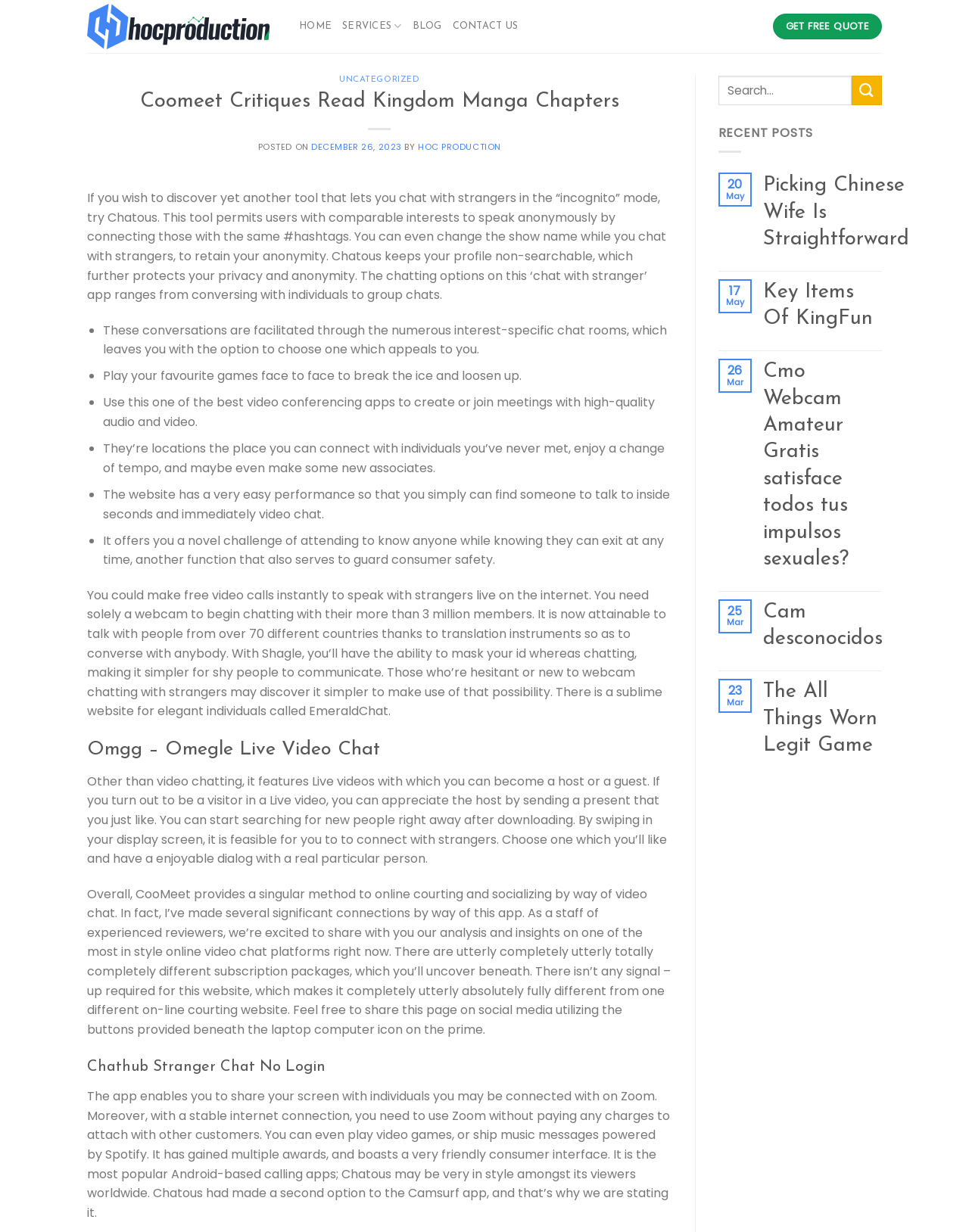What is the name of the website that is mentioned as an alternative to Camsurf?
Provide a fully detailed and comprehensive answer to the question.

The webpage mentions that Chathub is a website that is similar to Camsurf, and it allows users to connect with strangers and chat with them.